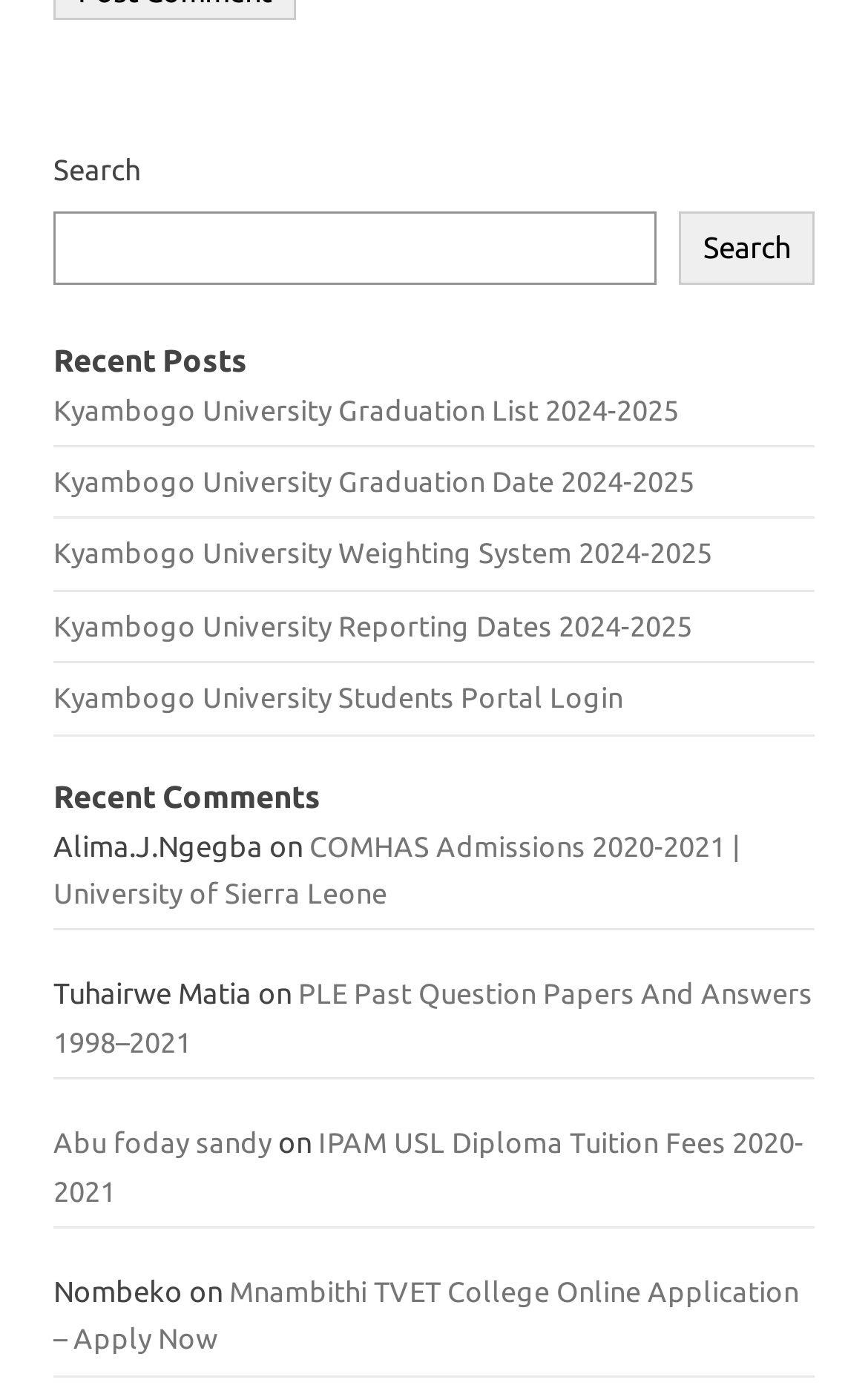Please determine the bounding box coordinates for the element that should be clicked to follow these instructions: "Search for something".

[0.062, 0.151, 0.756, 0.204]